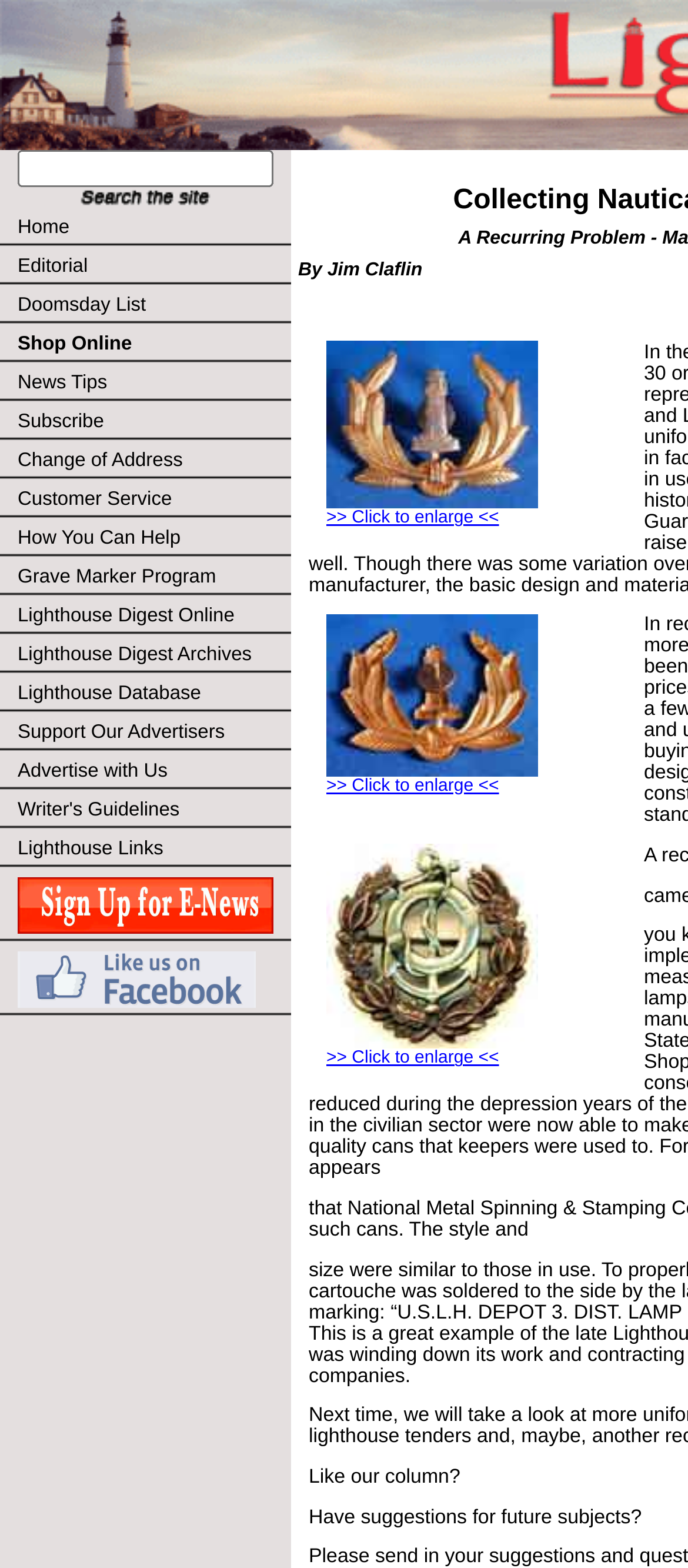How many links are available in the main menu?
Based on the visual details in the image, please answer the question thoroughly.

The main menu is located in the middle of the webpage, and it contains a list of links. By counting the links, I found that there are 18 links in total, including 'Home', 'Editorial', 'Doomsday List', and so on.